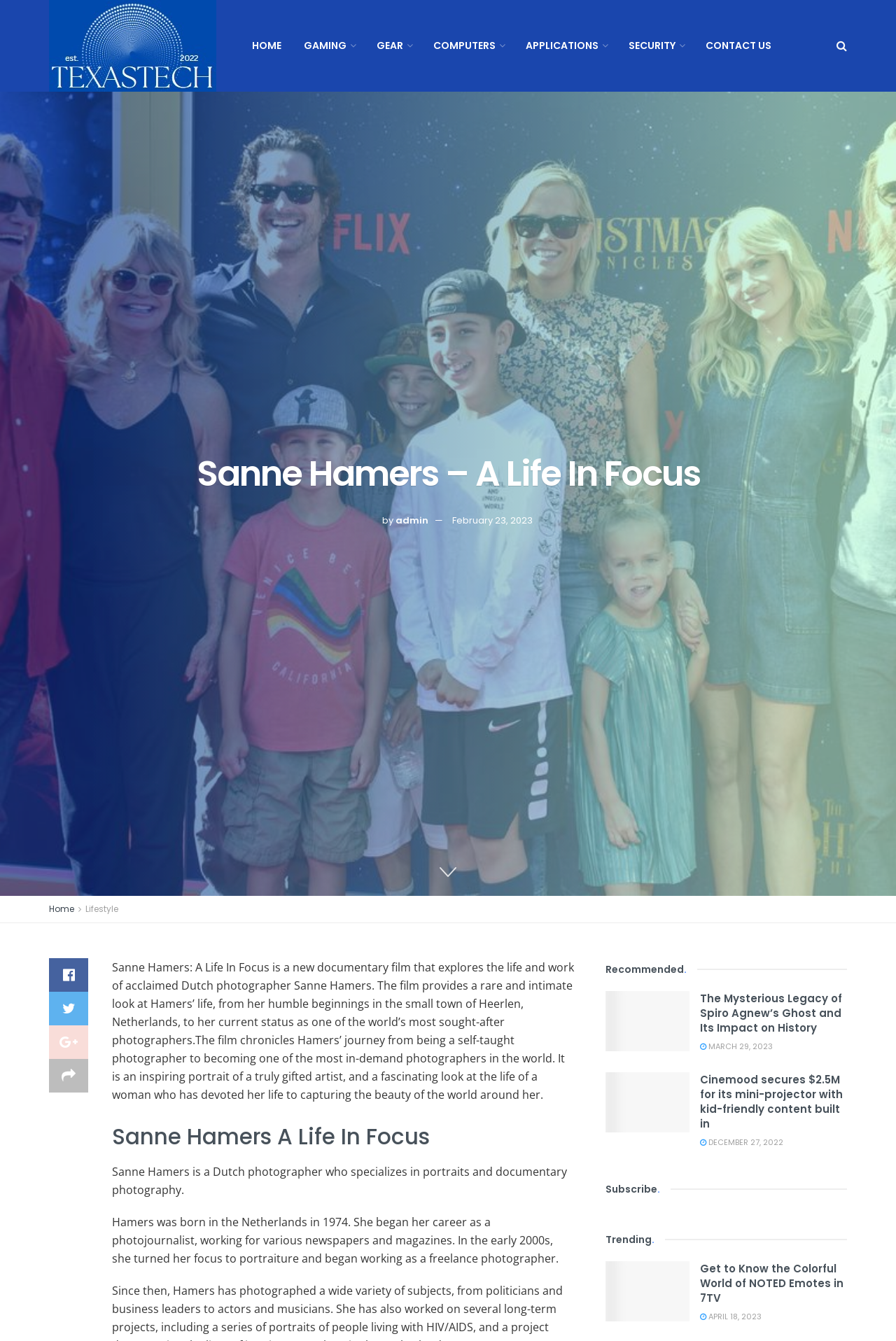Give a short answer using one word or phrase for the question:
What is the date of the latest article on this webpage?

April 18, 2023